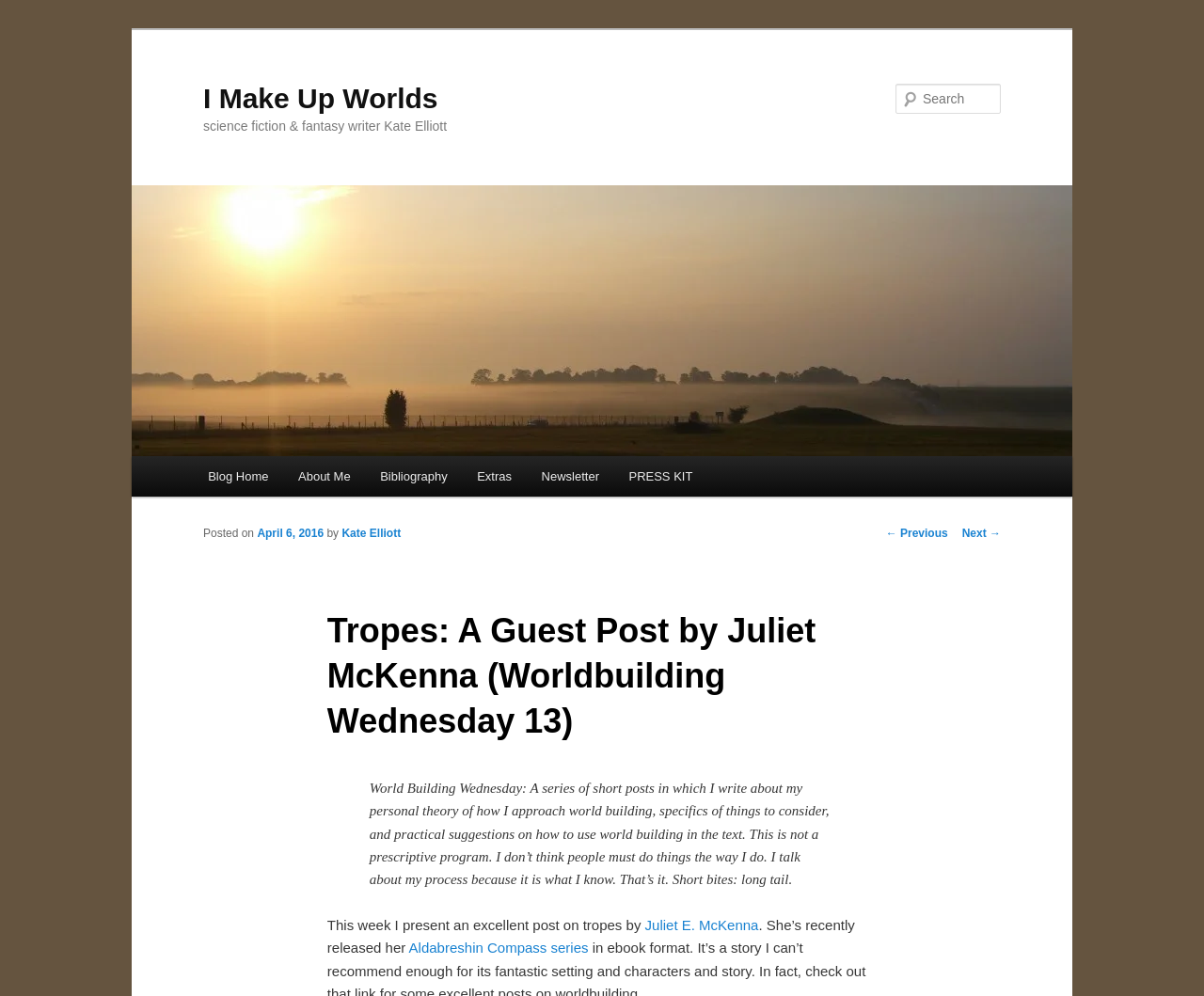What is the name of the writer who wrote about tropes?
Based on the image, respond with a single word or phrase.

Juliet McKenna